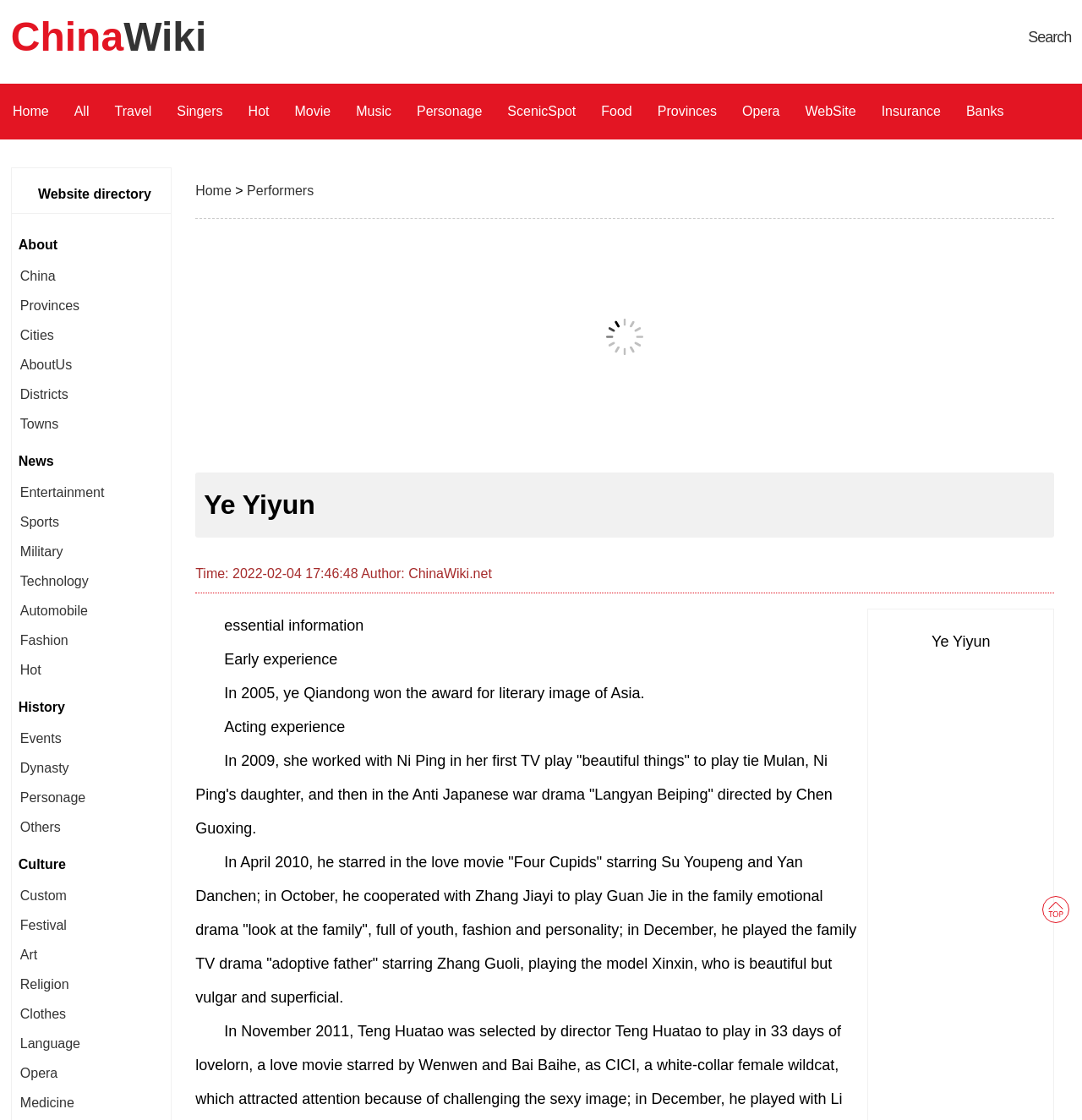Can you find the bounding box coordinates for the element that needs to be clicked to execute this instruction: "Read about Ye Yiyun's acting experience"? The coordinates should be given as four float numbers between 0 and 1, i.e., [left, top, right, bottom].

[0.181, 0.672, 0.769, 0.747]